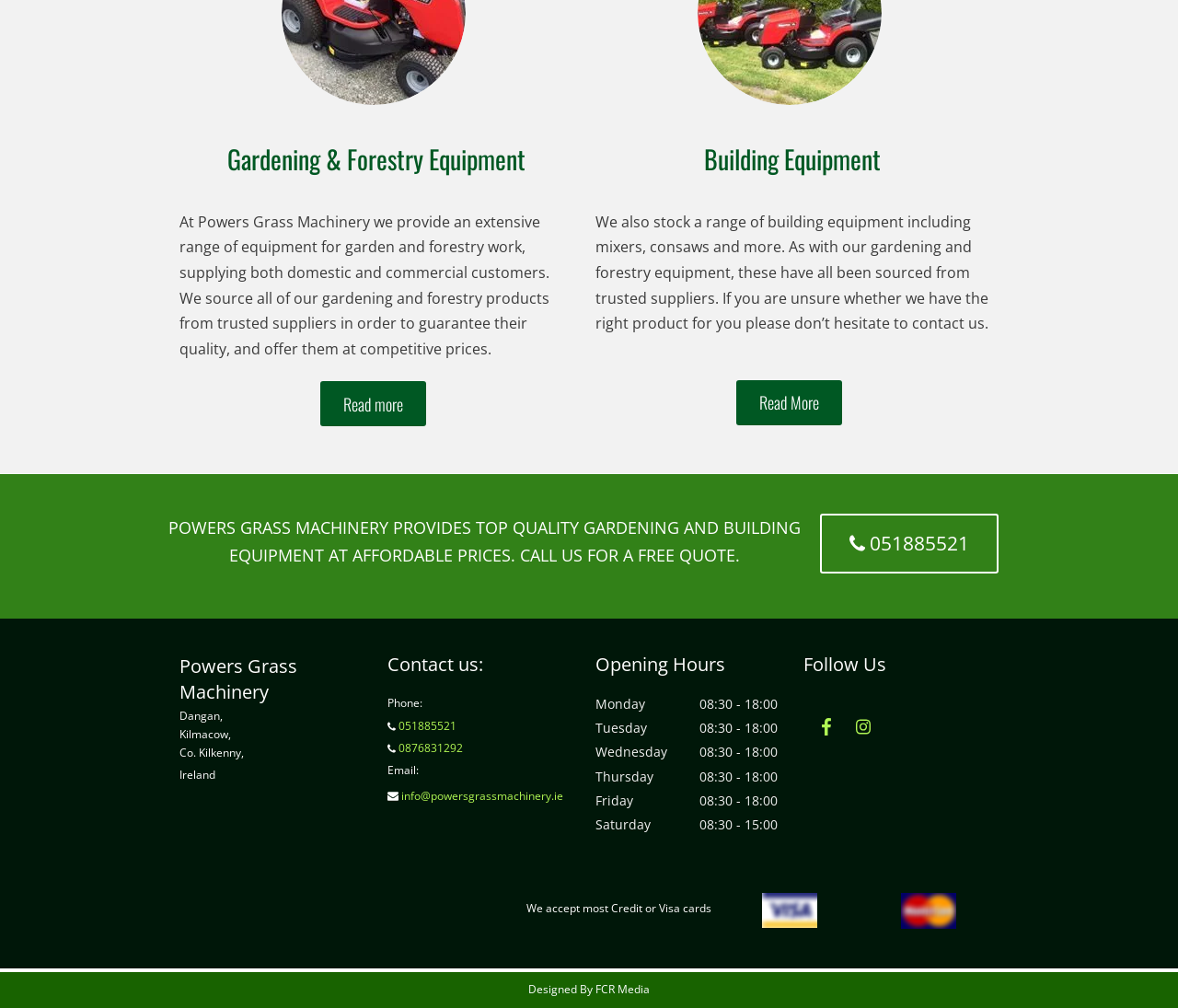Use a single word or phrase to answer the question:
What type of equipment does Powers Grass Machinery provide?

Gardening and building equipment